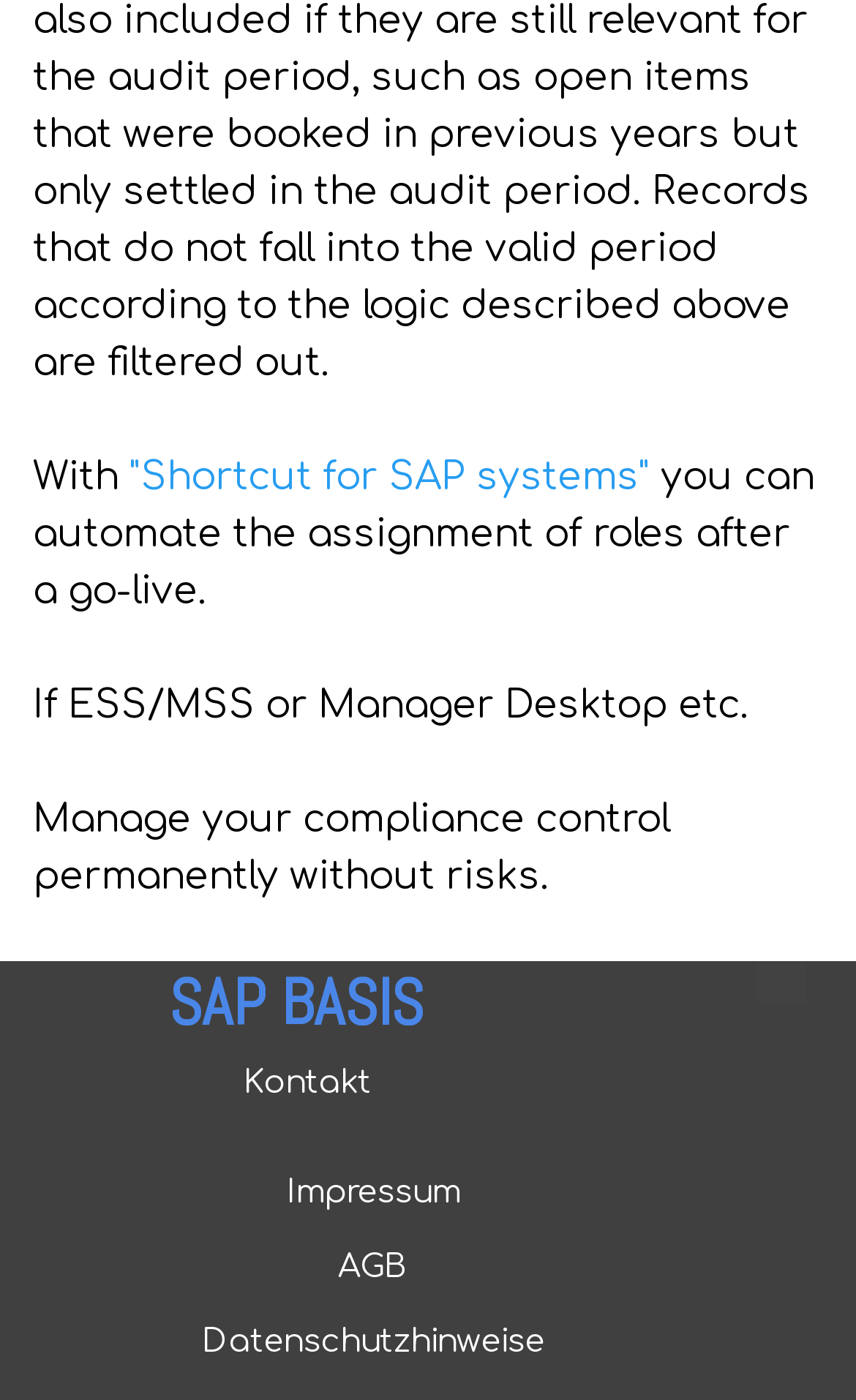What is the purpose of the webpage?
Answer with a single word or short phrase according to what you see in the image.

Compliance control management